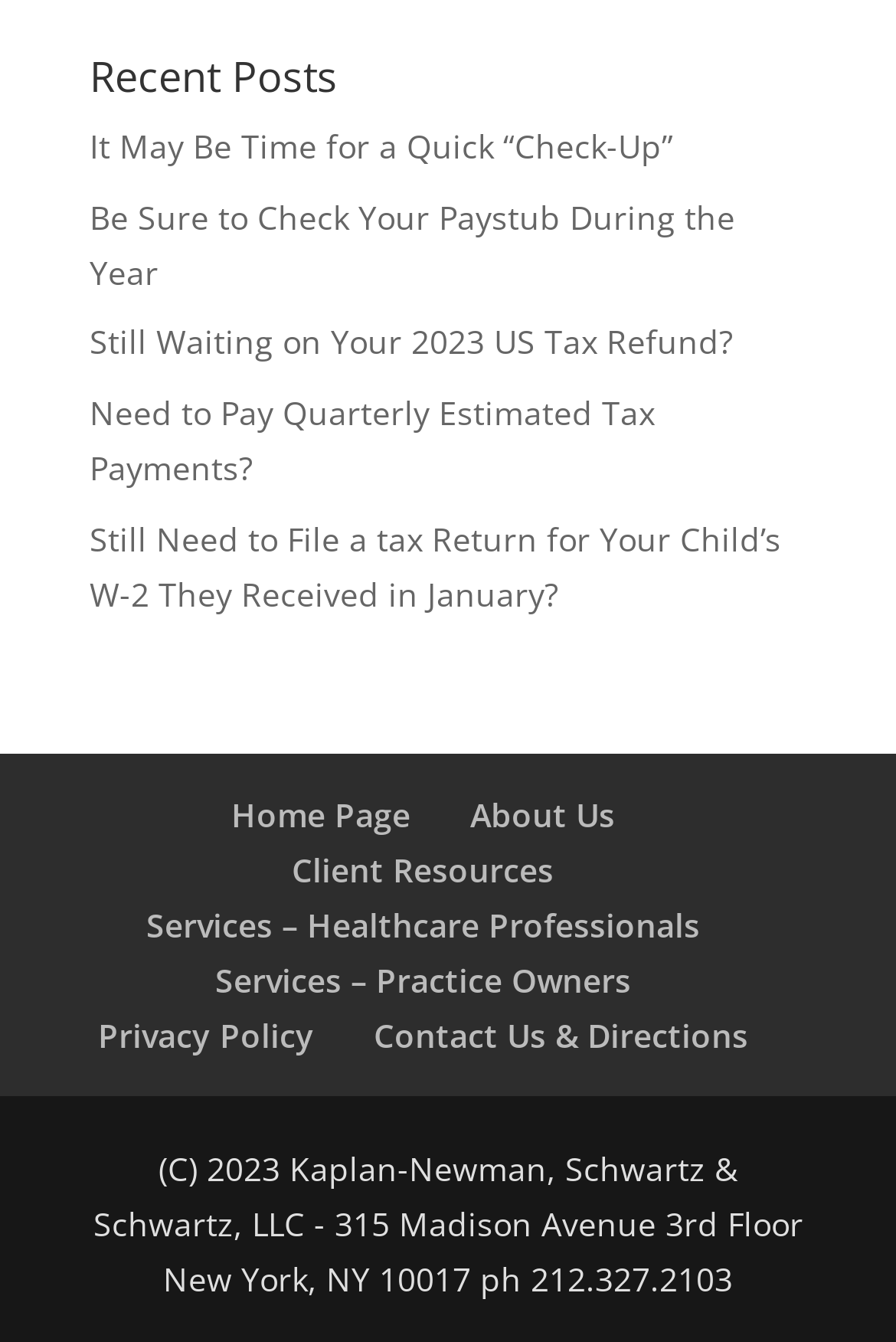How many links are under 'Recent Posts'?
Using the image as a reference, give a one-word or short phrase answer.

5